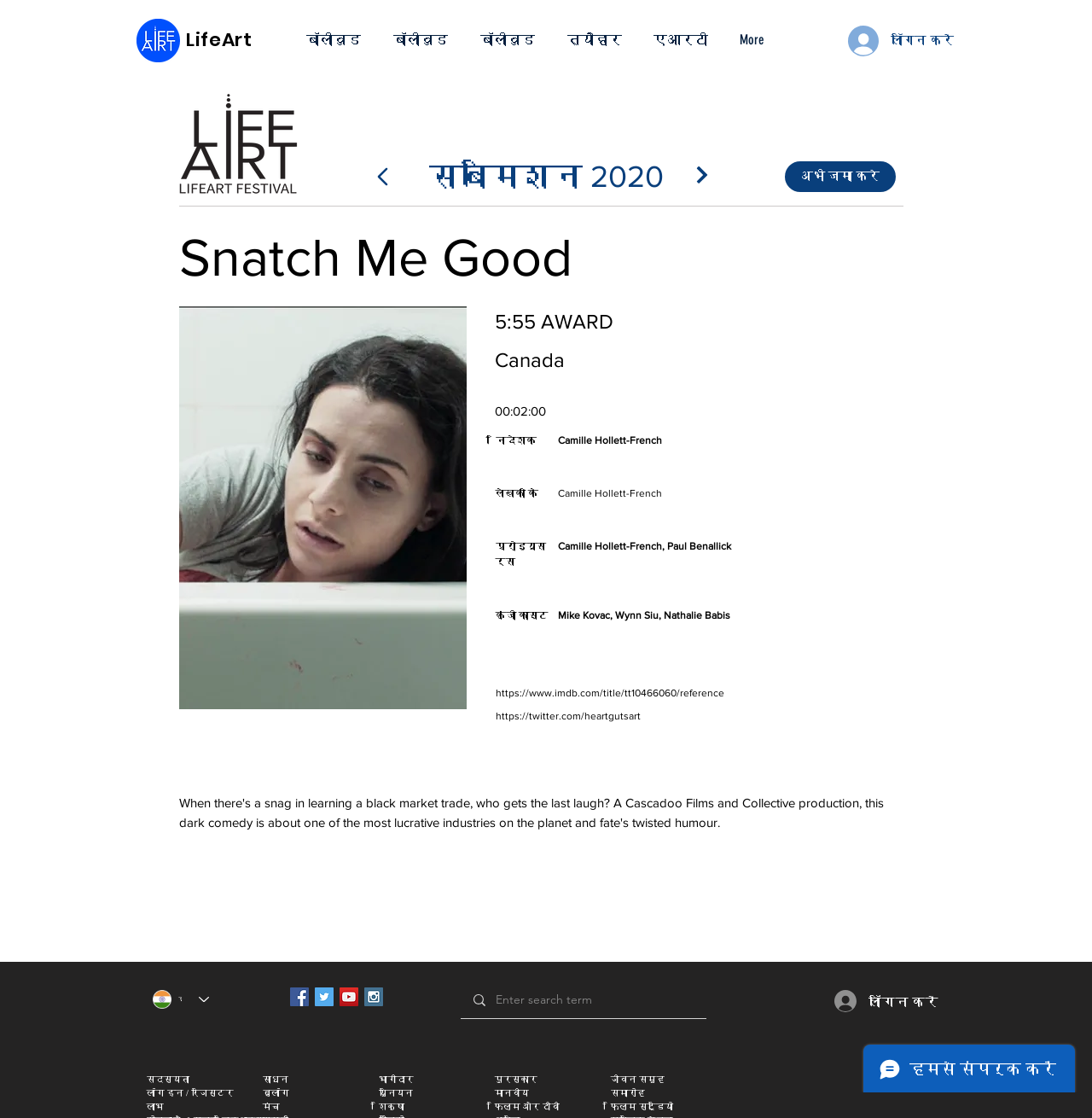Please identify the bounding box coordinates of the region to click in order to complete the task: "Check the social bar". The coordinates must be four float numbers between 0 and 1, specified as [left, top, right, bottom].

[0.266, 0.884, 0.351, 0.9]